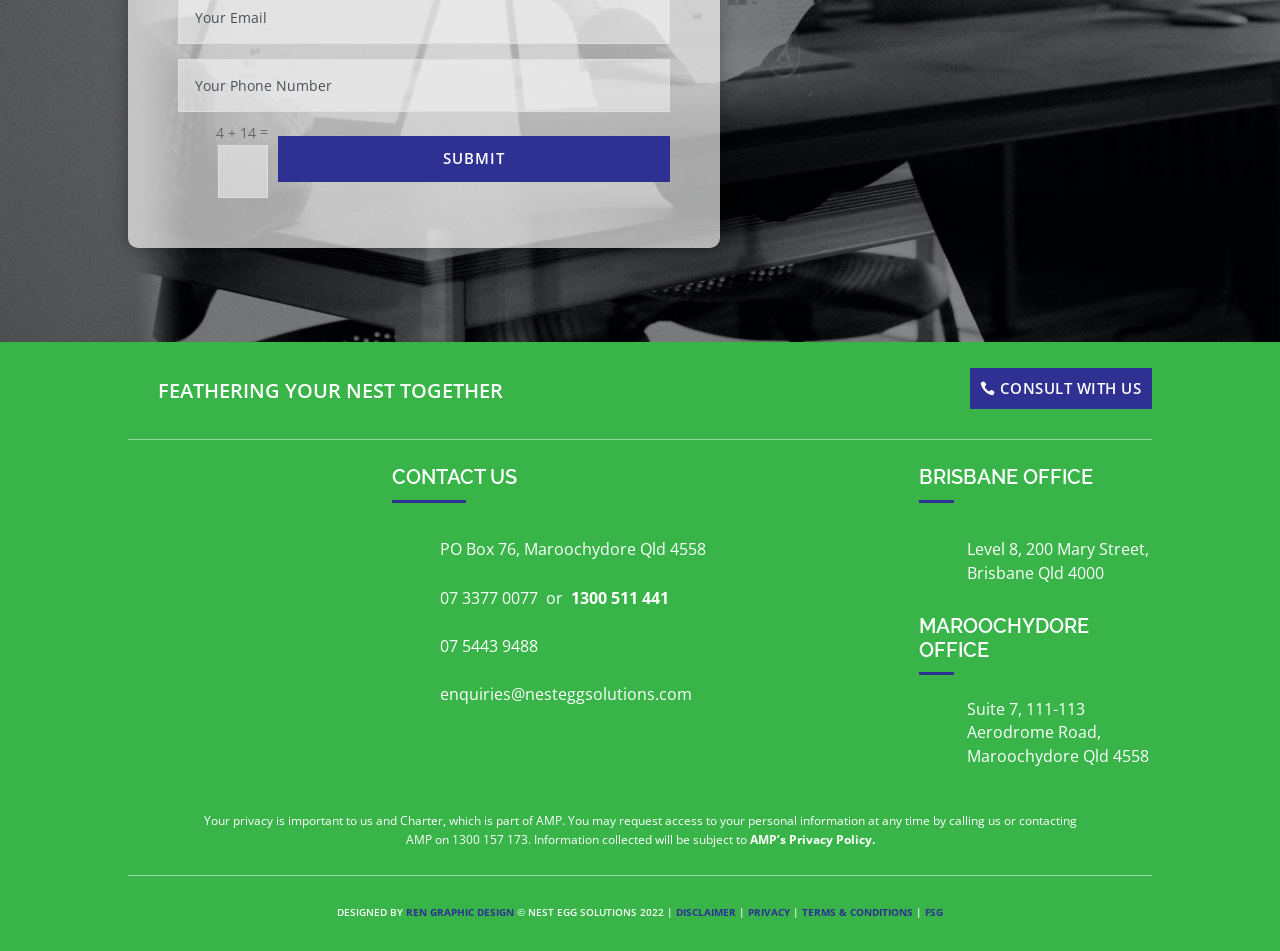What is the phone number for enquiries?
Give a thorough and detailed response to the question.

The phone number for enquiries is obtained from the link element on the webpage, specifically from the element with the text '1300 511 441', which is part of the contact information section.